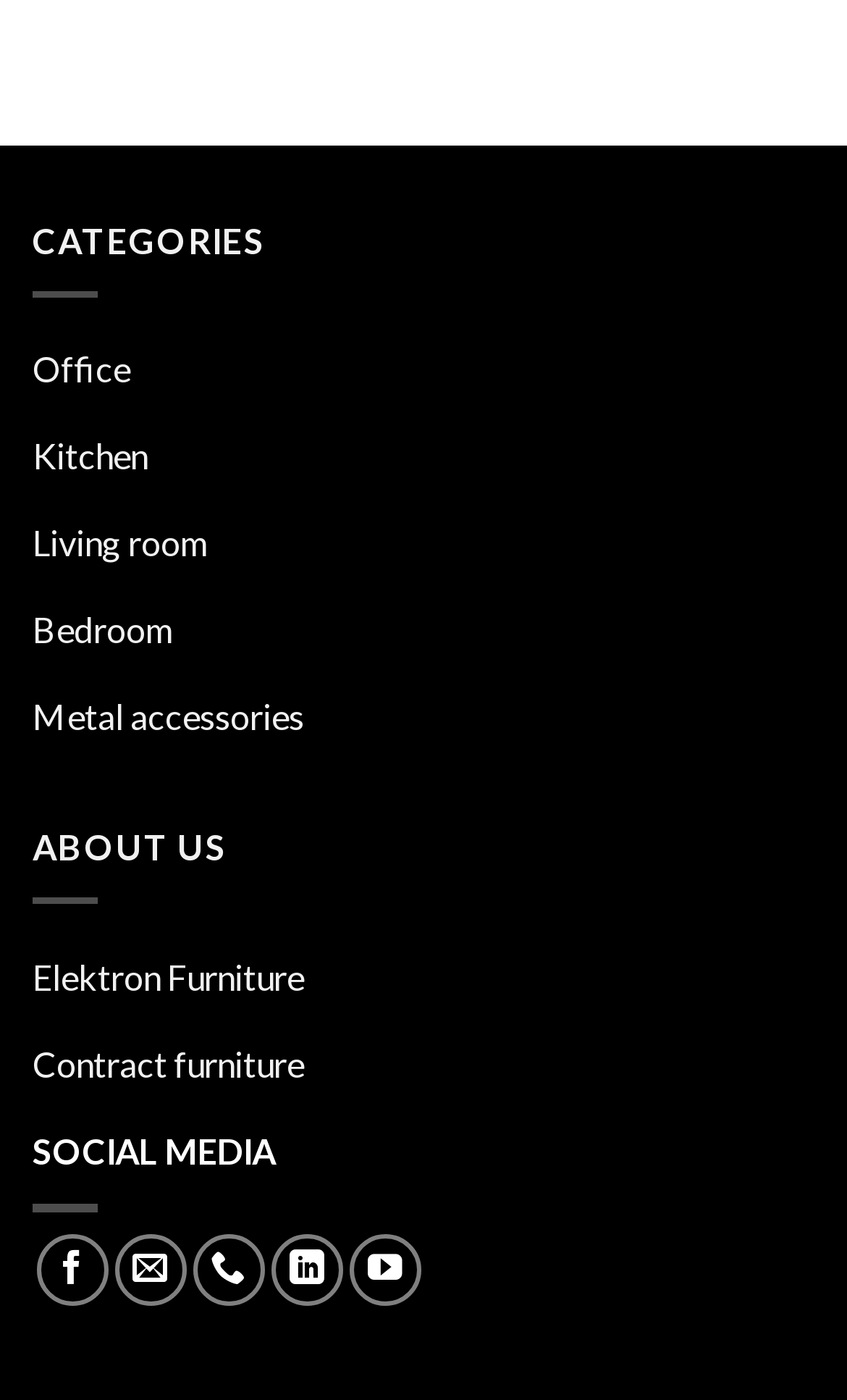What is the last social media platform listed?
Please provide a single word or phrase in response based on the screenshot.

YouTube